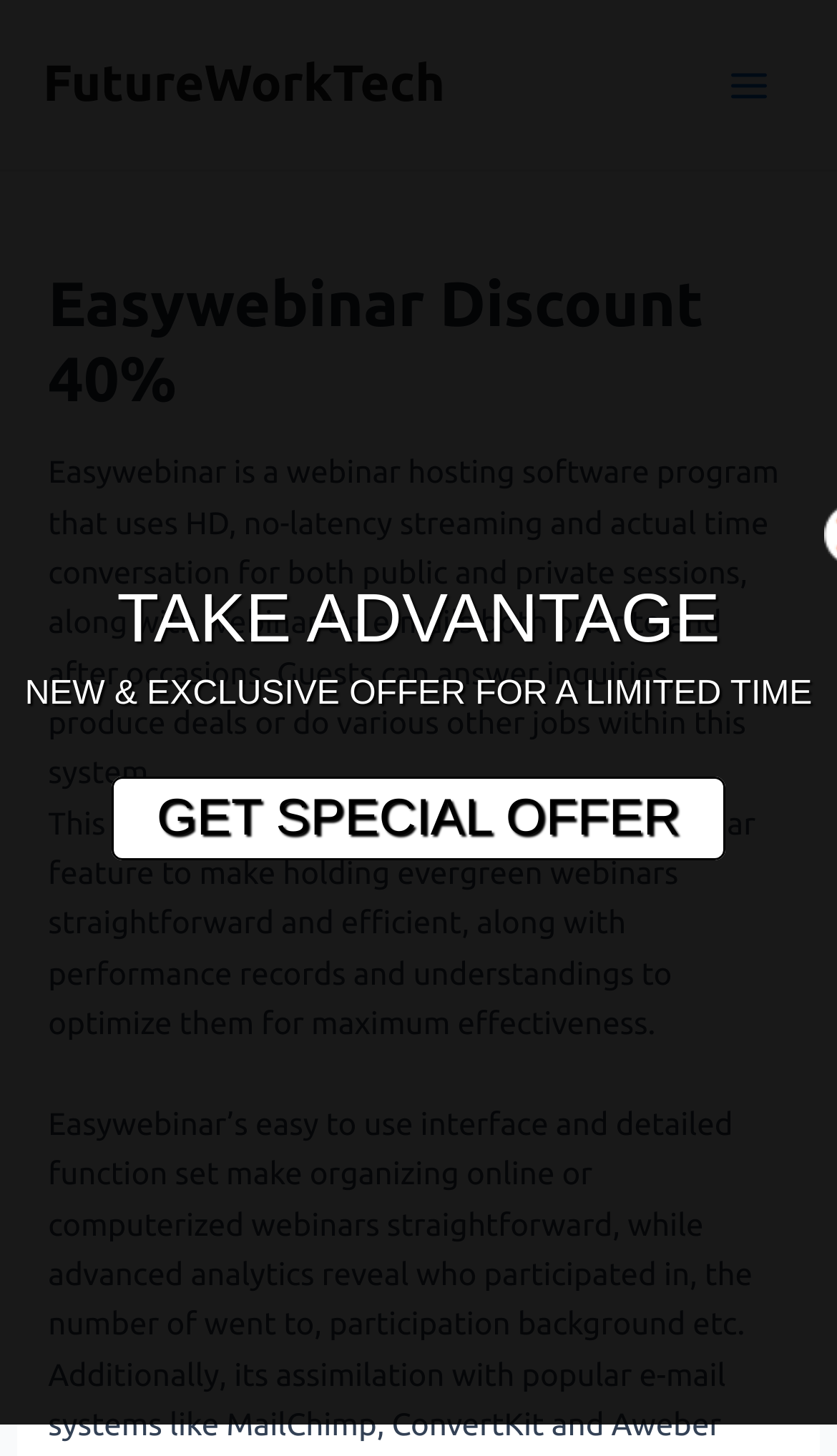Extract the main title from the webpage.

Easywebinar Discount 40%